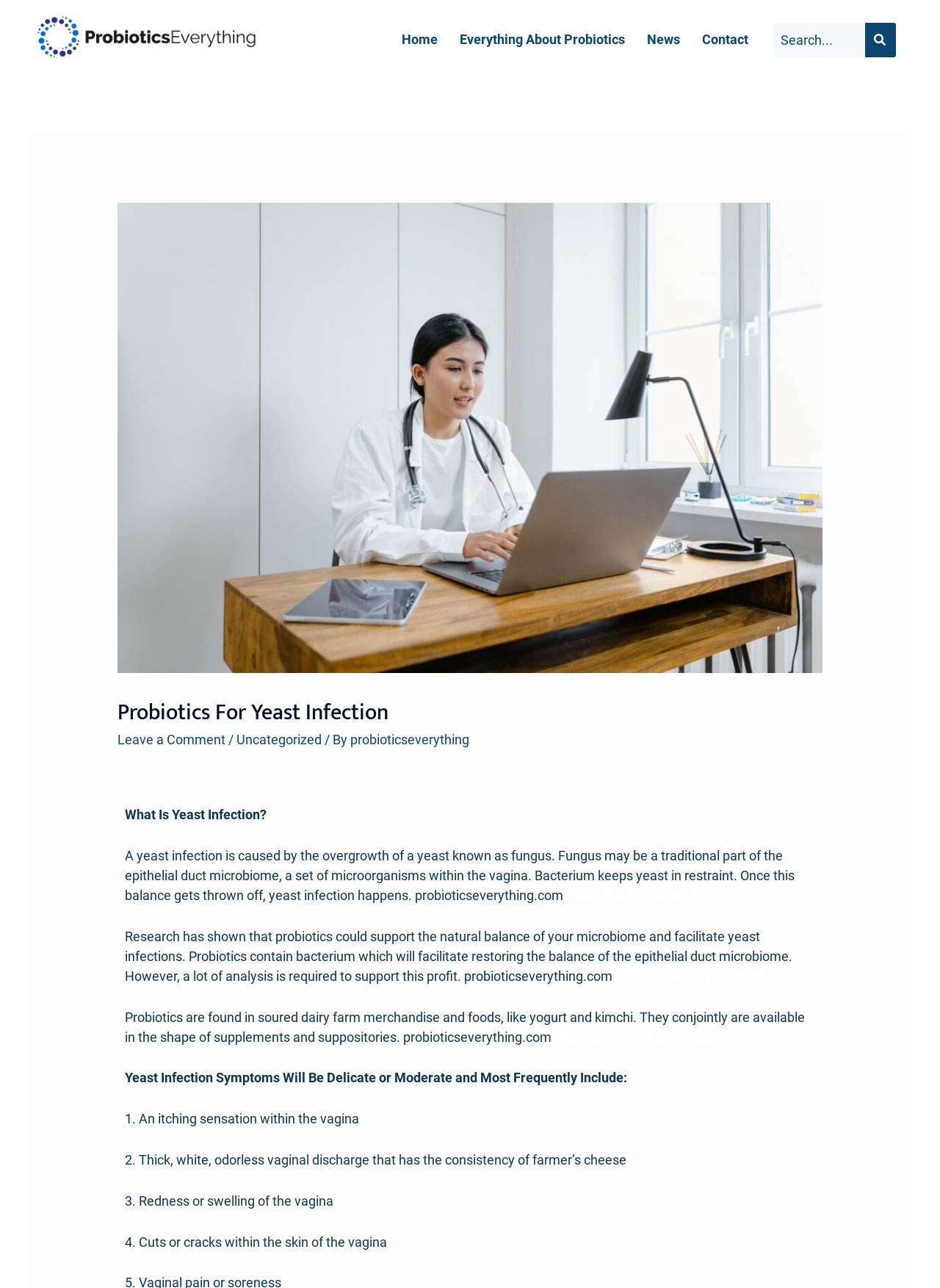Specify the bounding box coordinates of the element's region that should be clicked to achieve the following instruction: "Leave a comment". The bounding box coordinates consist of four float numbers between 0 and 1, in the format [left, top, right, bottom].

[0.125, 0.568, 0.24, 0.58]